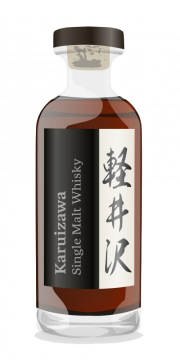Explain the image in a detailed and descriptive way.

The image features a beautifully designed bottle of Karuizawa whisky, specifically a single malt variety. The bottle has a classic, elegant shape, showcasing a rich amber liquid that hints at the whisky's complexity and age. The label prominently displays the brand name "Karuizawa" in bold white text, accompanied by Japanese characters that also represent the distillery. This particular whisky is part of the 1976 release, known for its exquisite flavor profile and rarity, being aged for 32 years and bottled in 2009 with an alcohol by volume (ABV) of 63.0%. This bottle likely belongs to a limited collection, as indicated by the unique cask number 6719. It embodies not just a spirit but a piece of whisky heritage, appealing to enthusiasts and collectors alike.